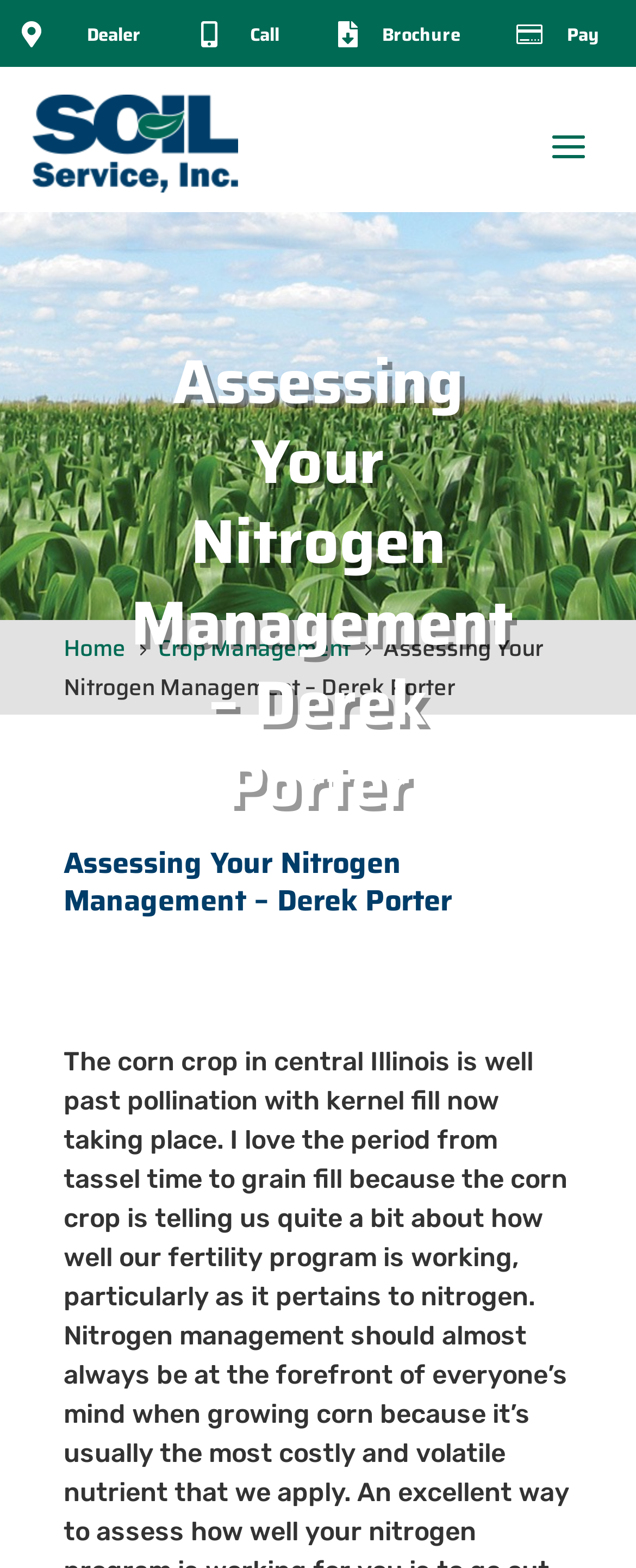What is the company name?
Give a comprehensive and detailed explanation for the question.

I found the company name by looking at the top-left corner of the webpage, where I saw a logo and a text 'Soil Service, Inc'.